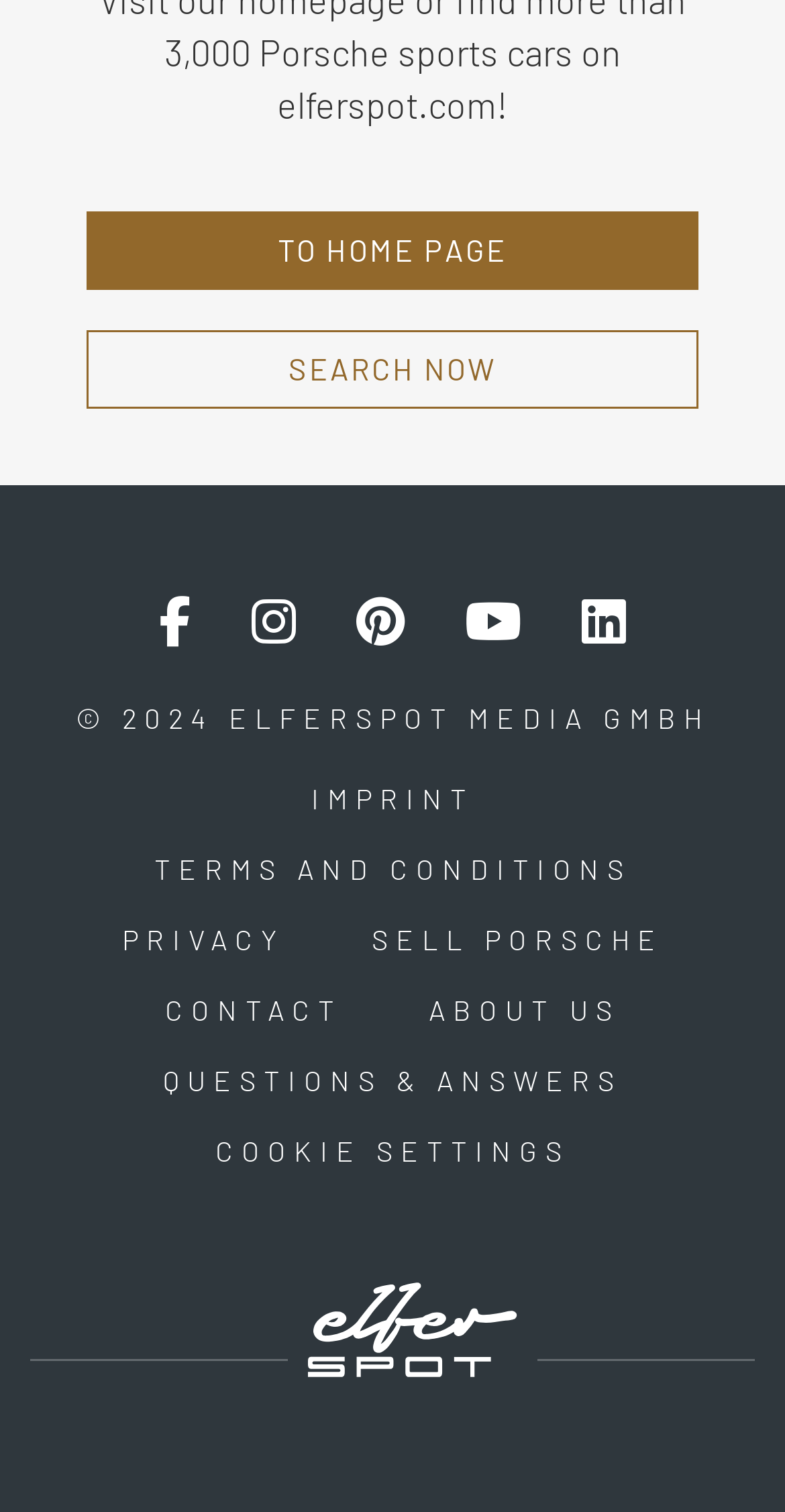Predict the bounding box of the UI element that fits this description: "Cookie settings".

[0.223, 0.736, 0.777, 0.786]